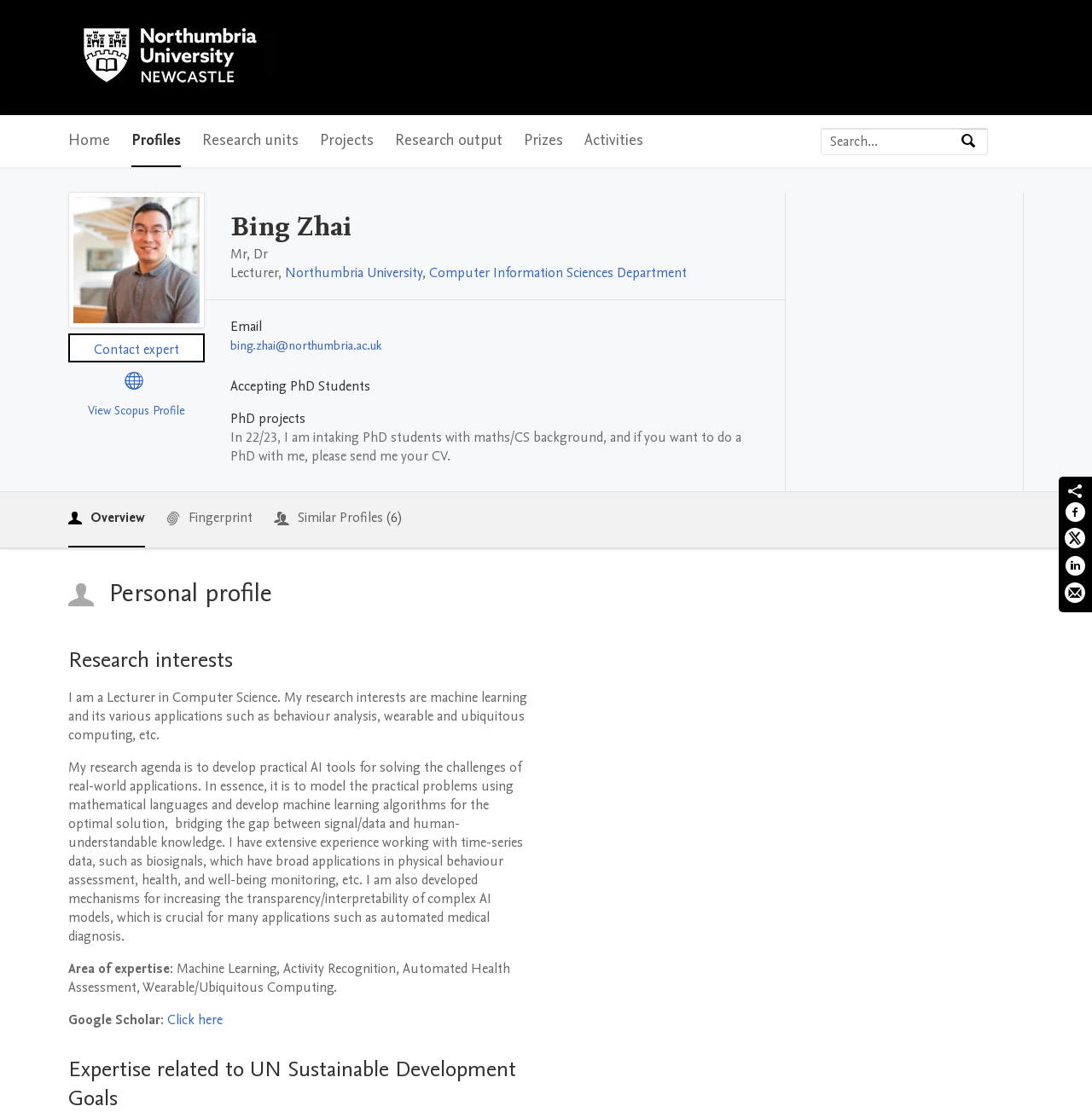Provide a brief response in the form of a single word or phrase:
Can the researcher be contacted?

Yes